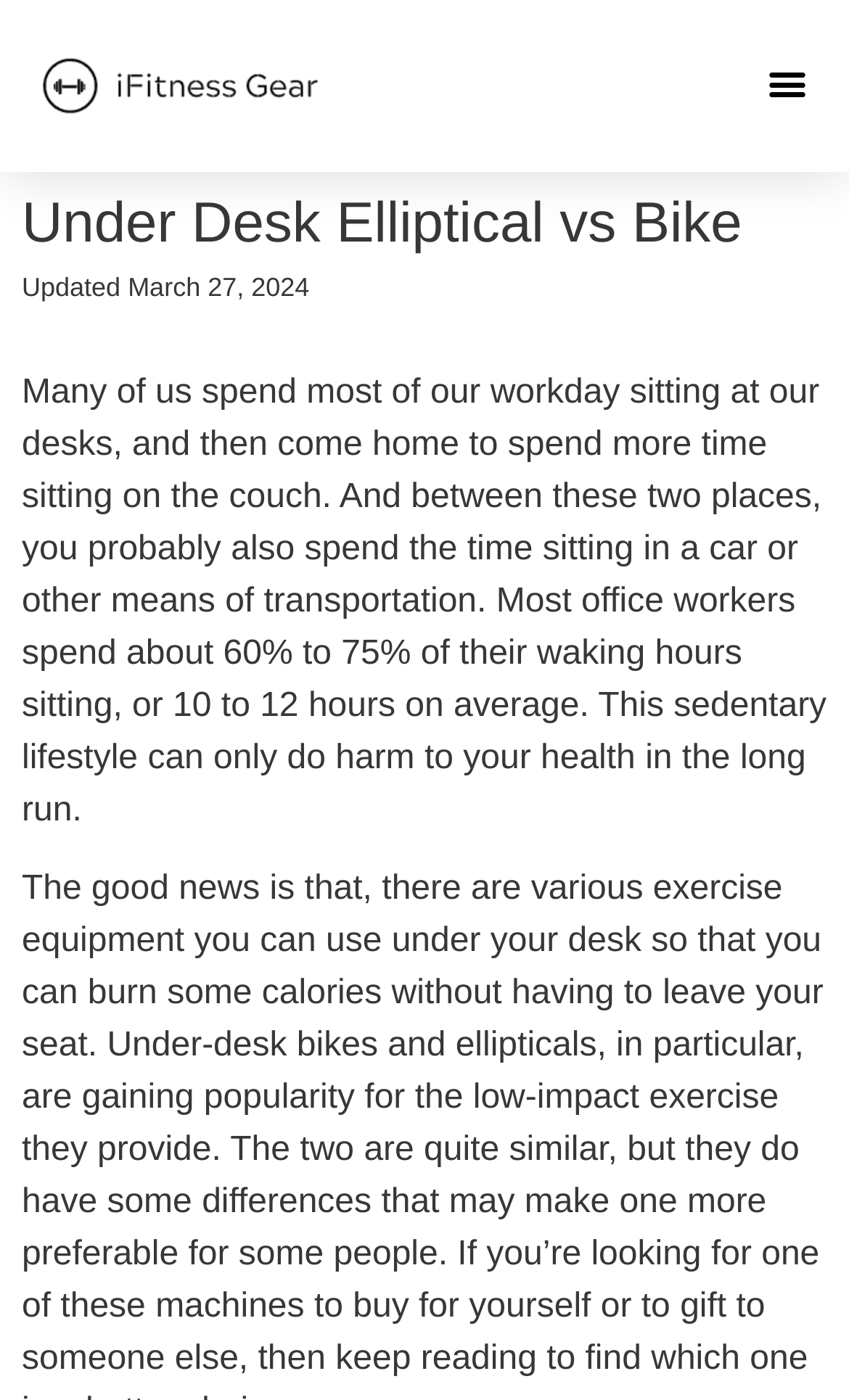What is the purpose of an under desk bike?
Using the image as a reference, answer the question with a short word or phrase.

To reduce sitting time